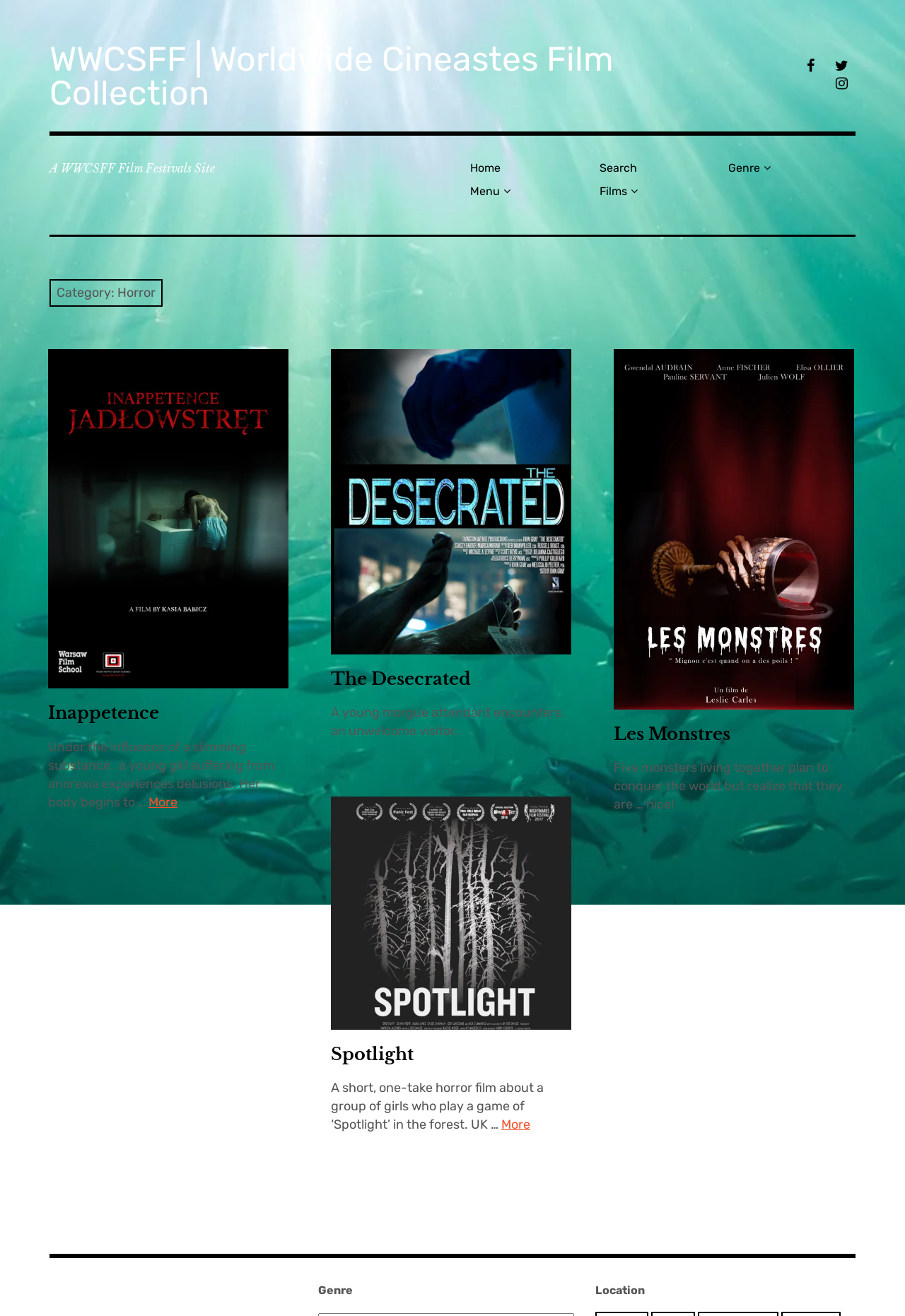Locate the bounding box of the UI element defined by this description: "Films". The coordinates should be given as four float numbers between 0 and 1, formatted as [left, top, right, bottom].

[0.656, 0.137, 0.798, 0.154]